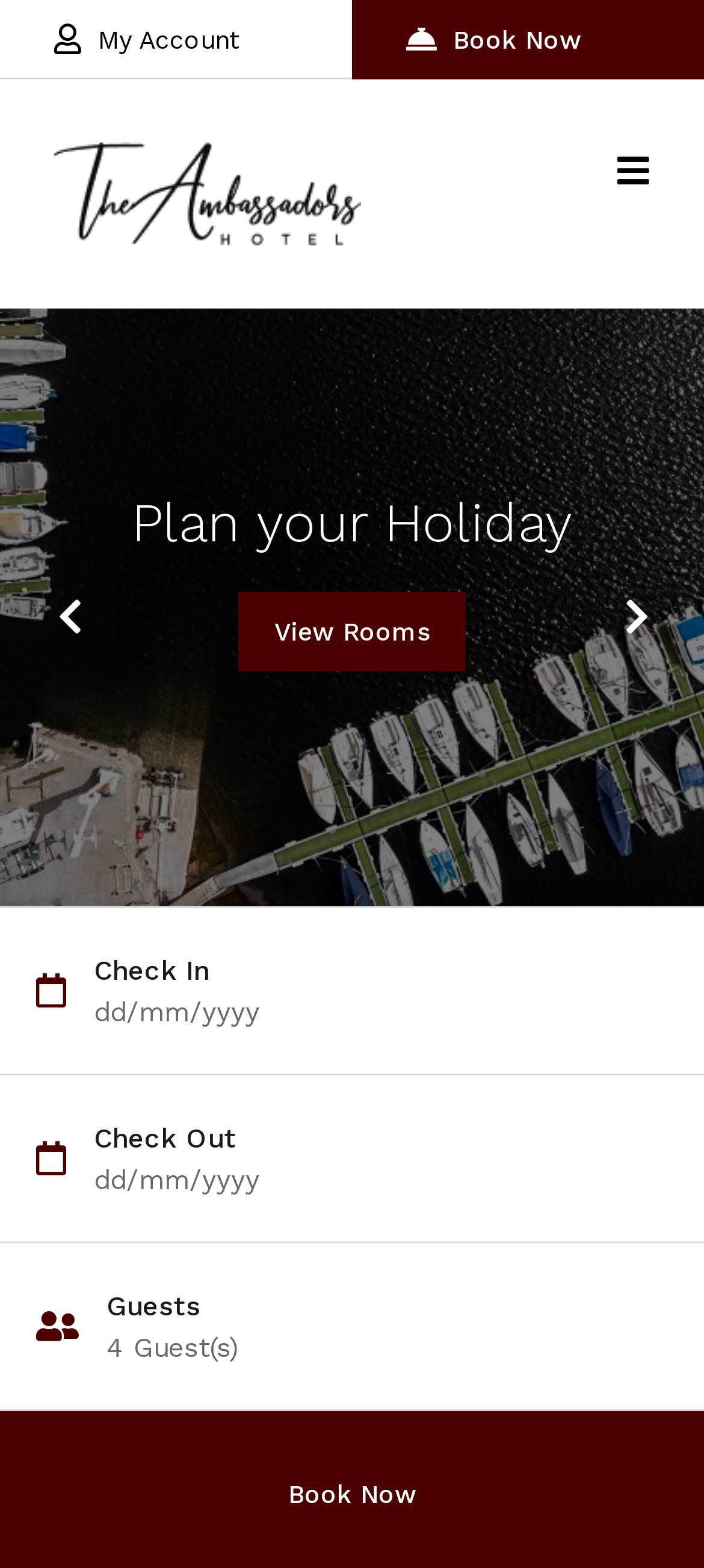Ascertain the bounding box coordinates for the UI element detailed here: "Previous". The coordinates should be provided as [left, top, right, bottom] with each value being a float between 0 and 1.

[0.033, 0.365, 0.162, 0.422]